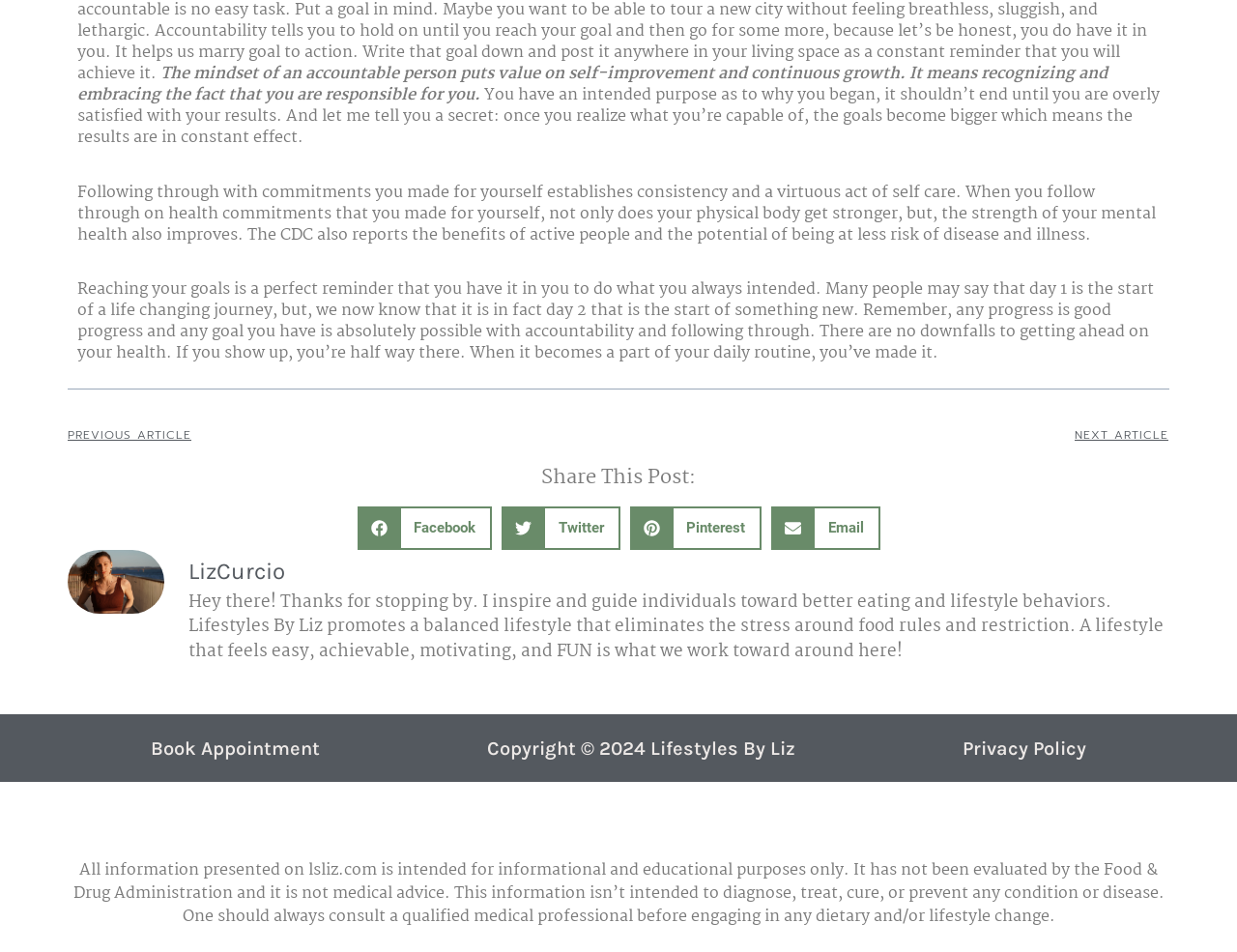Provide a single word or phrase answer to the question: 
How many social media platforms can you share this post on?

4